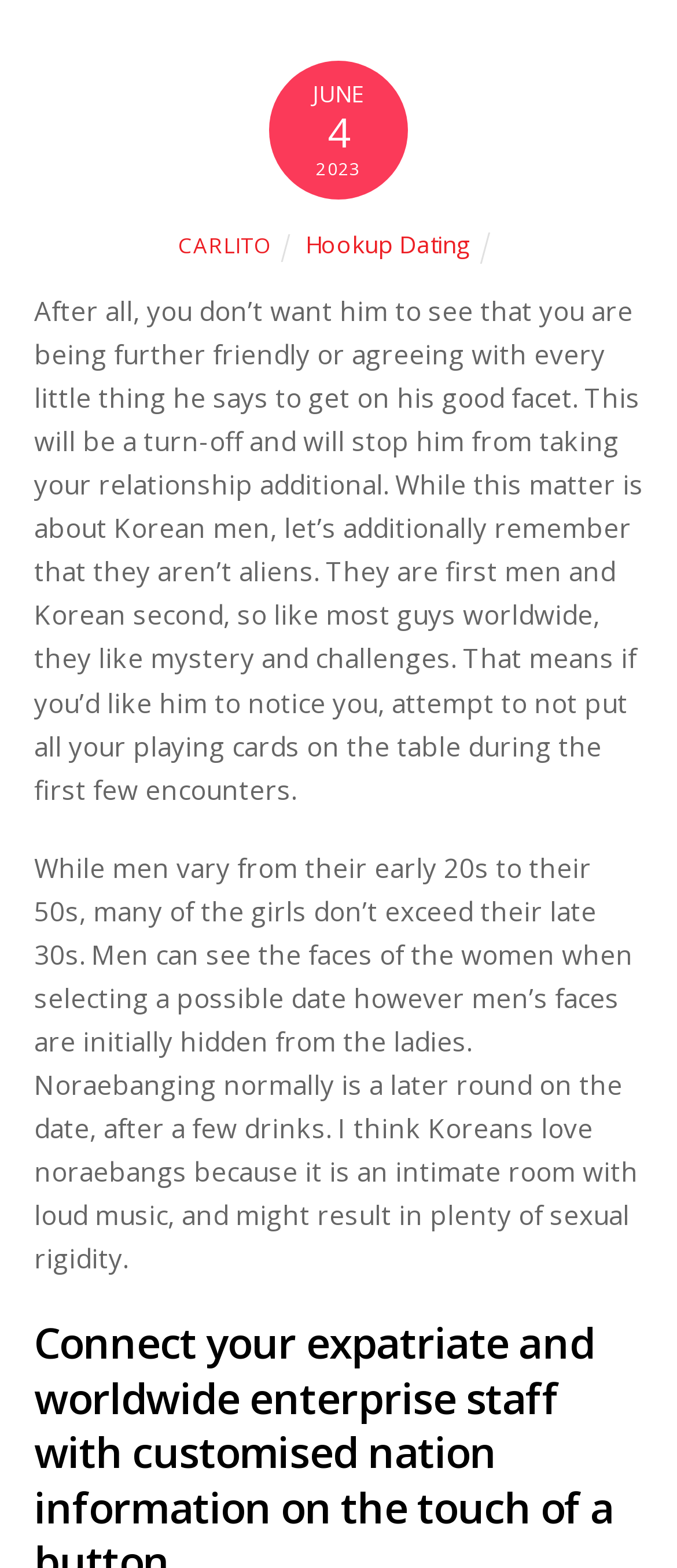Generate a thorough explanation of the webpage's elements.

The webpage appears to be an article or guide about romance and flirting in Korean culture. At the top, there is a timestamp with the month, day, and year, "JUNE 4, 2023", positioned slightly above the center of the page. Below the timestamp, there are two links, "CARLITO" and "Hookup Dating", placed side by side, with the latter taking up more horizontal space.

The main content of the page consists of two blocks of text. The first block discusses how to approach Korean men, advising against being overly friendly or agreeable, as this can be a turn-off. It also mentions that Korean men, like men in general, enjoy mystery and challenges. This text block is positioned near the top-left of the page, spanning almost the entire width.

The second block of text is located below the first, and it discusses dating culture in Korea, including the age ranges of men and women, and the practice of noraebanging (singing at a karaoke room) on dates. This text block is also wide, taking up most of the horizontal space, and is positioned near the bottom of the page.